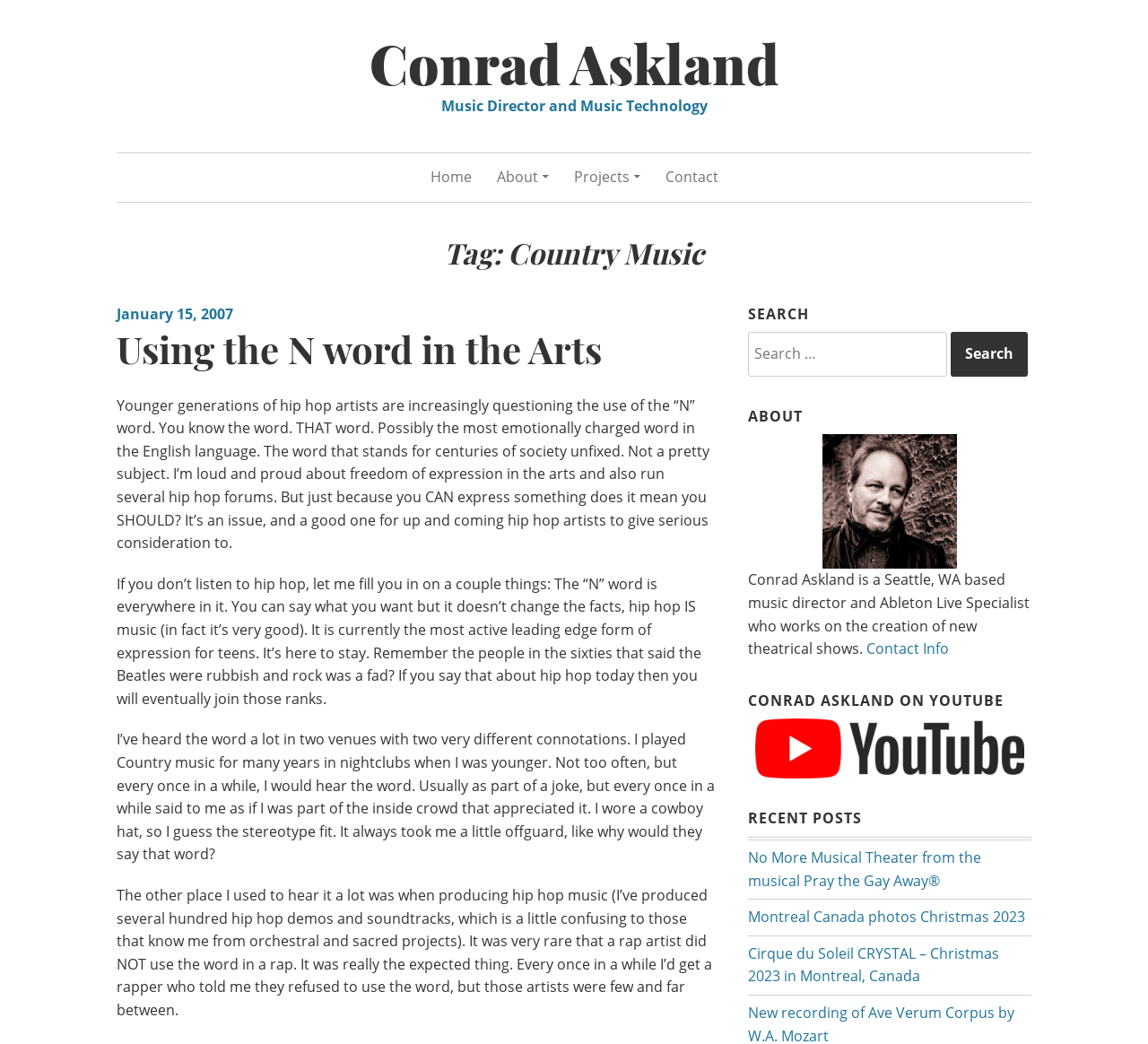Generate a thorough description of the webpage.

This webpage is about Conrad Askland, a music director and music technology specialist. At the top, there is a link to Conrad Askland's name, followed by a brief description of his profession. Below this, there are navigation links to "Home", "About", "Projects", and "Contact".

The main content of the page is divided into sections. The first section has a heading "Tag: Country Music" and contains an article about the use of the "N" word in hip hop music. The article is divided into several paragraphs, discussing the author's experience with the word in country music and hip hop.

To the right of the article, there is a search bar with a heading "SEARCH" and a button to submit the search query. Below the search bar, there are sections for "ABOUT", "CONRAD ASKLAND ON YOUTUBE", and "RECENT POSTS". The "ABOUT" section contains an image of Conrad Askland, a brief bio, and a link to his contact information. The "CONRAD ASKLAND ON YOUTUBE" section has a link to his YouTube channel, accompanied by a YouTube icon. The "RECENT POSTS" section lists three recent posts, each with a link to the corresponding article.

Overall, the webpage has a simple and organized layout, with clear headings and concise text. The content is focused on Conrad Askland's profession and interests, with a mix of personal and professional information.